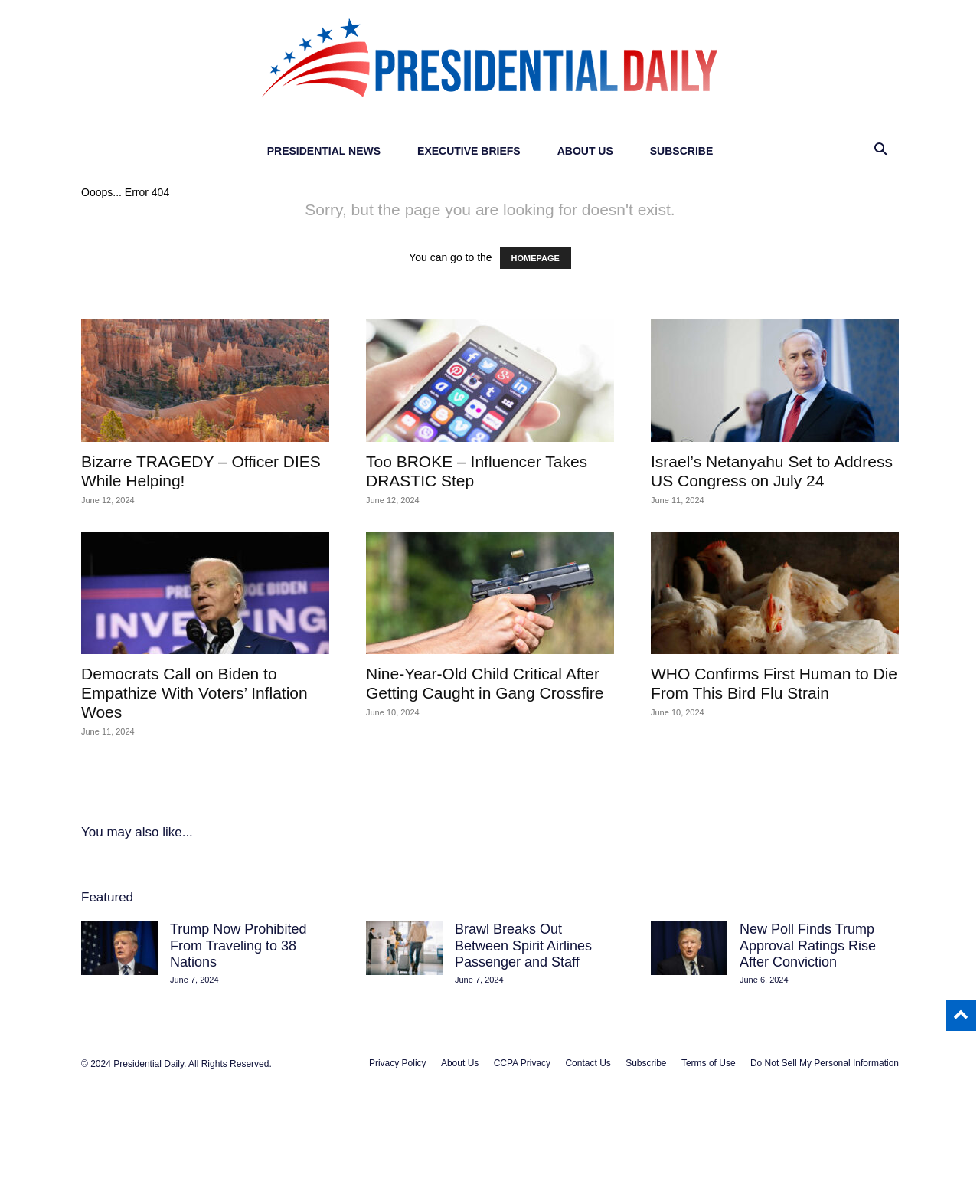How many navigation links are available at the top of the page?
Answer the question based on the image using a single word or a brief phrase.

5